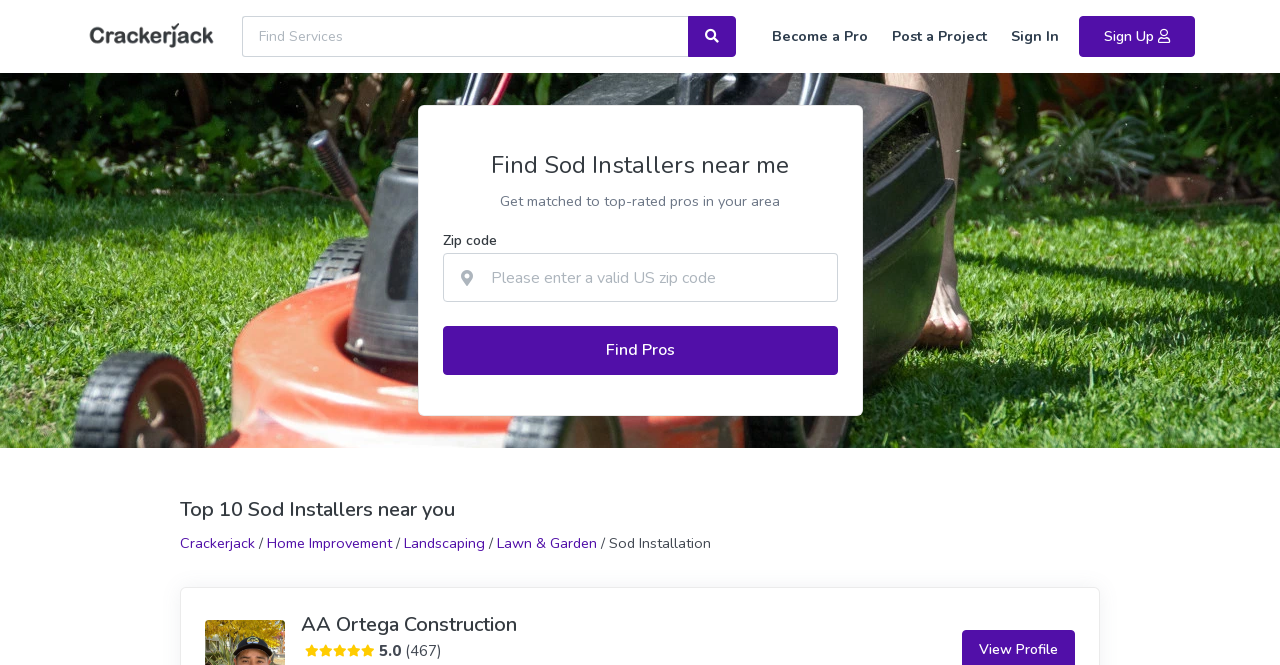Highlight the bounding box of the UI element that corresponds to this description: "Crackerjack".

[0.141, 0.801, 0.199, 0.831]